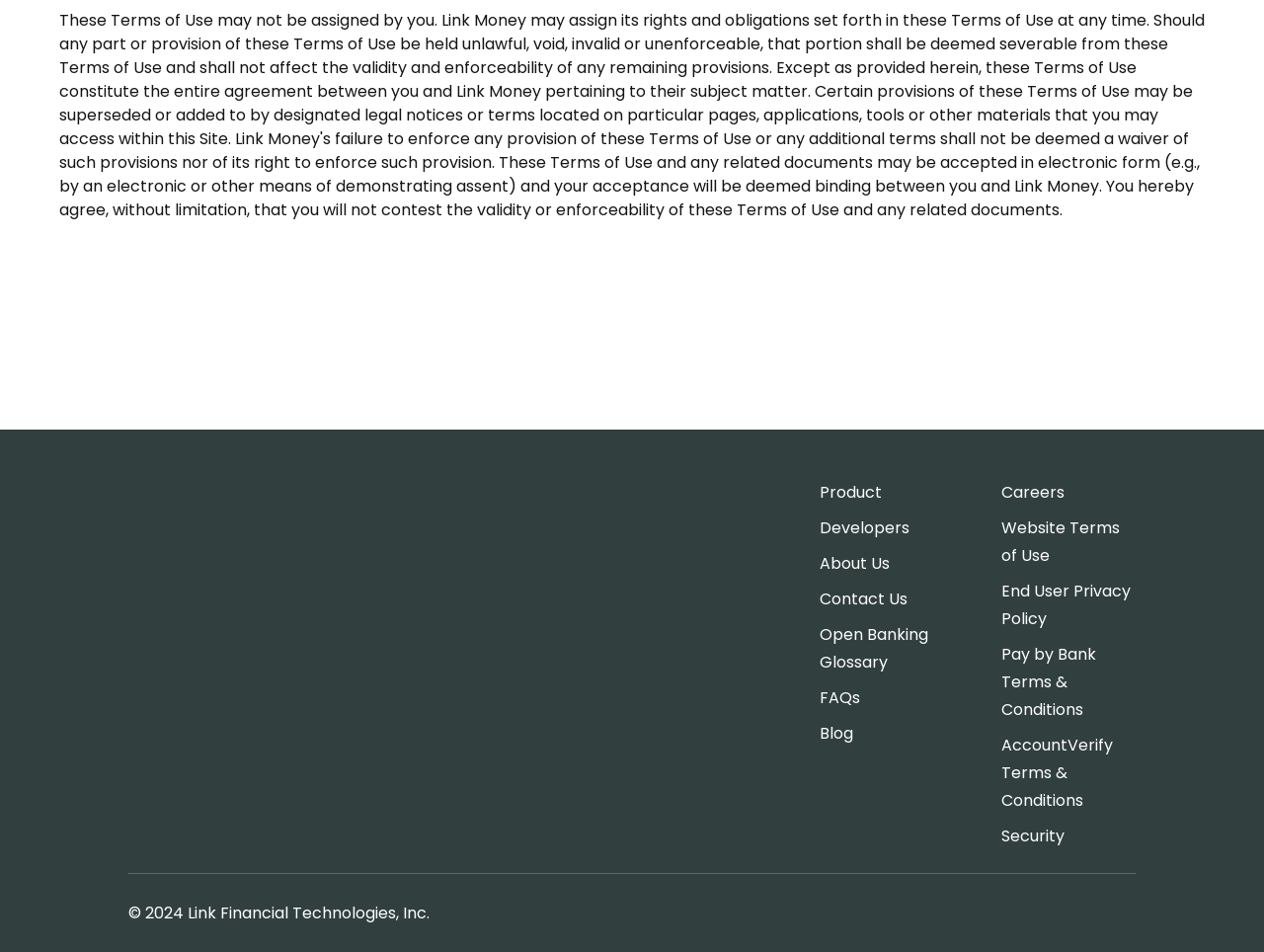Bounding box coordinates are specified in the format (top-left x, top-left y, bottom-right x, bottom-right y). All values are floating point numbers bounded between 0 and 1. Please provide the bounding box coordinate of the region this sentence describes: Open Banking Glossary

[0.648, 0.653, 0.755, 0.711]